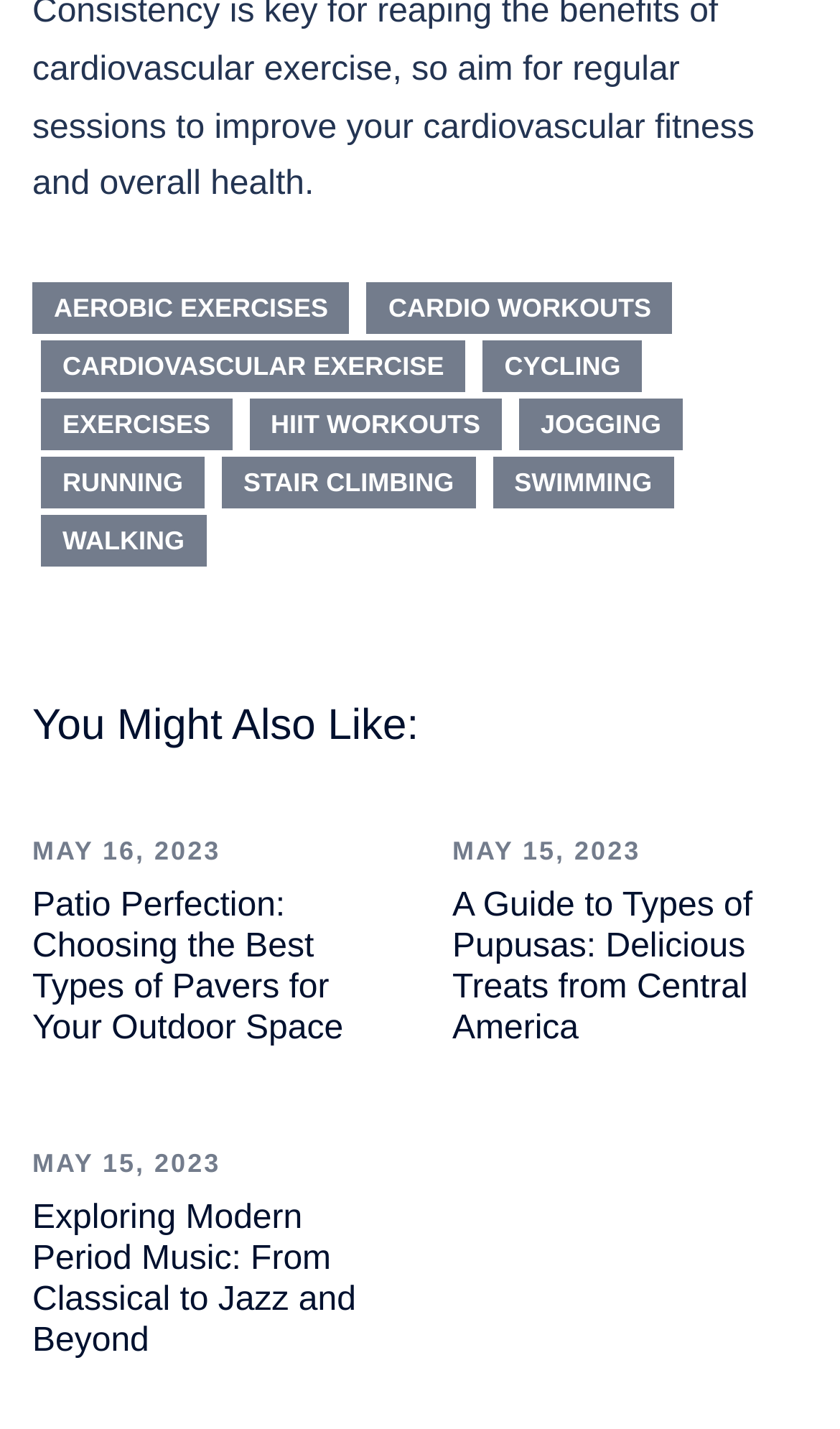Carefully observe the image and respond to the question with a detailed answer:
How many articles are on this page?

I counted the number of article headings, which are 'Patio Perfection: Choosing the Best Types of Pavers for Your Outdoor Space', 'A Guide to Types of Pupusas: Delicious Treats from Central America', and 'Exploring Modern Period Music: From Classical to Jazz and Beyond'. There are 3 articles in total.